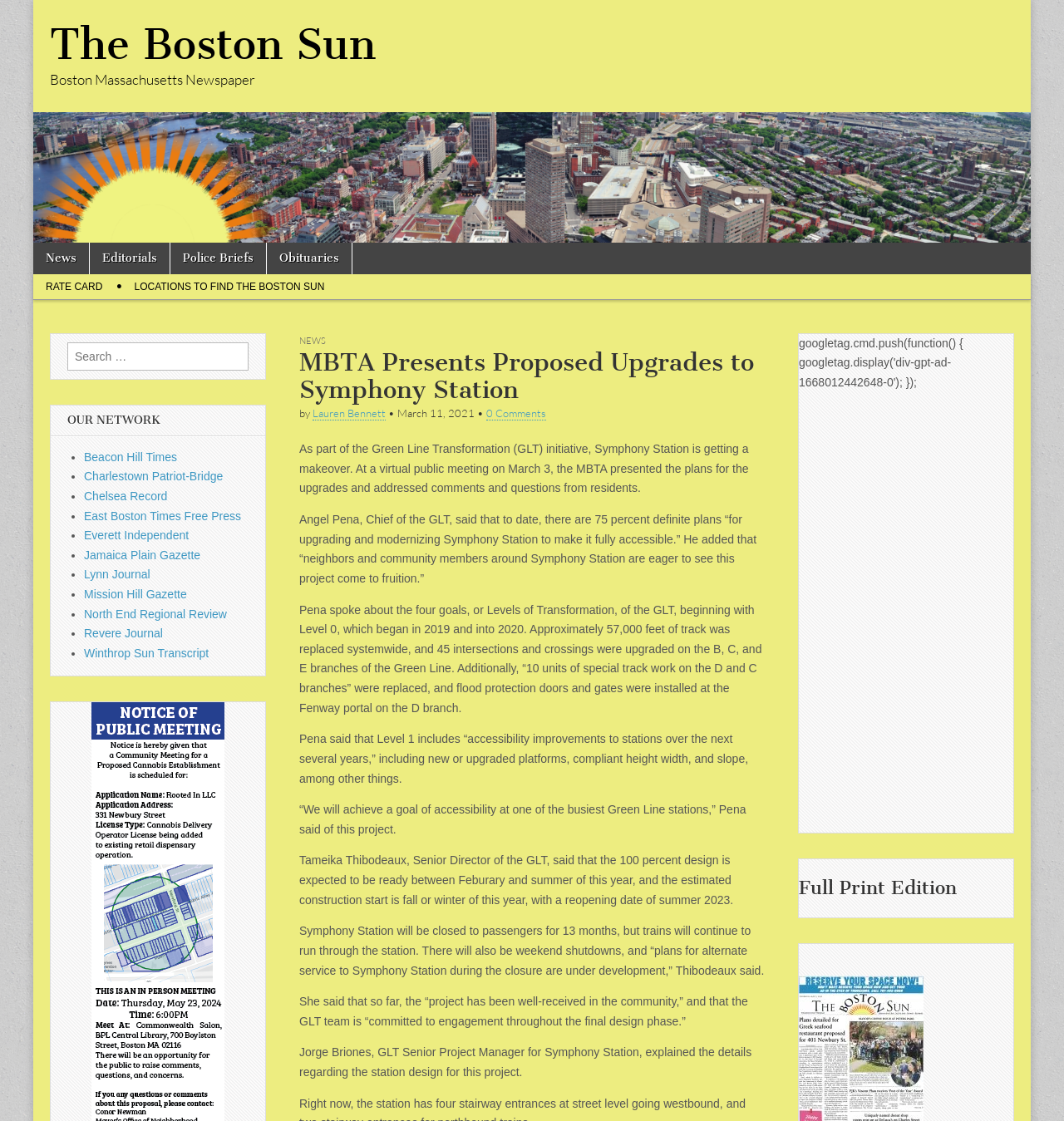Please specify the bounding box coordinates of the area that should be clicked to accomplish the following instruction: "Visit the 'Beacon Hill Times' website". The coordinates should consist of four float numbers between 0 and 1, i.e., [left, top, right, bottom].

[0.079, 0.402, 0.166, 0.413]